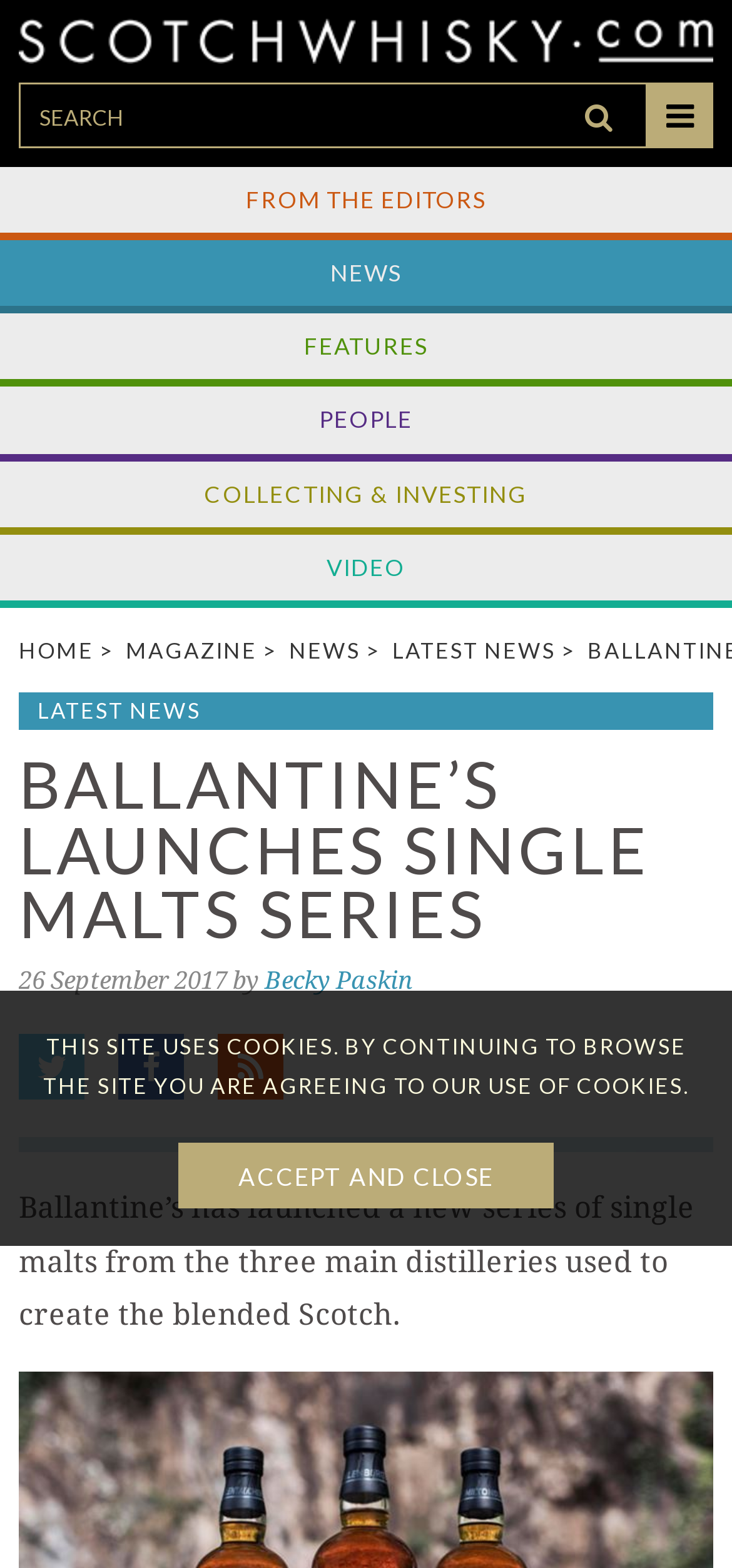Describe every aspect of the webpage in a detailed manner.

The webpage is about Ballantine's launching a new series of single malts from the three main distilleries used to create the blended Scotch. 

At the top of the page, there is a progress bar and a link to "scotchwhisky.com" accompanied by an image. Below this, there is a search bar with a button and a link to a settings icon. 

On the left side of the page, there are several links to different sections of the website, including "FROM THE EDITORS", "NEWS", "FEATURES", "PEOPLE", "COLLECTING & INVESTING", and "VIDEO". 

In the main content area, there is a heading that reads "BALLANTINE’S LAUNCHES SINGLE MALTS SERIES". Below this, there is a date "26 September 2017" followed by the author's name "Becky Paskin". 

There are three social media links below the author's name. The main article text is located below these links, which describes the launch of the new single malts series. 

At the bottom of the page, there is a notice about the site using cookies, and a button to "ACCEPT AND CLOSE" this notice.